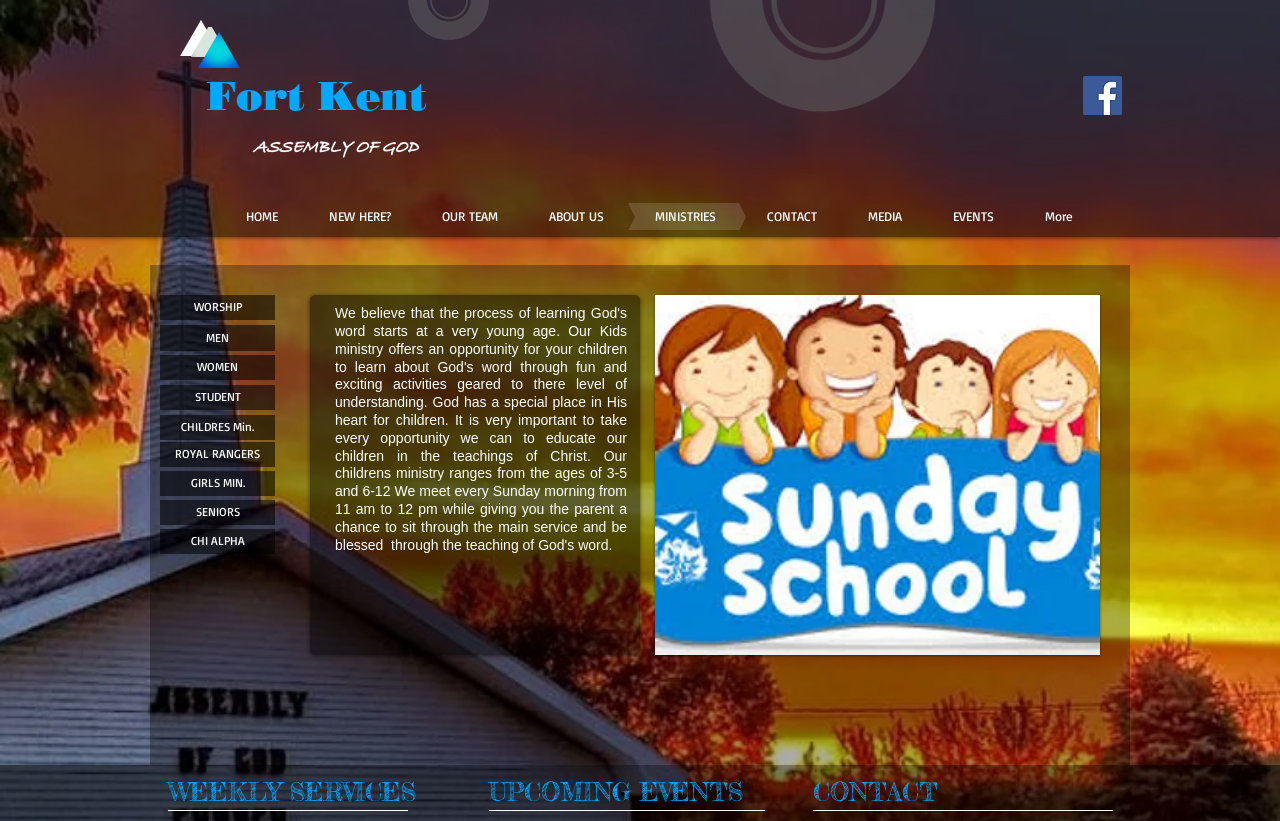What type of content is displayed in the 'Slide show gallery' region?
Provide a fully detailed and comprehensive answer to the question.

The 'Slide show gallery' region with bounding box coordinates [0.512, 0.36, 0.859, 0.798] contains buttons and an image with the filename 'Unknown.jpg3', indicating that it displays a slideshow of images.